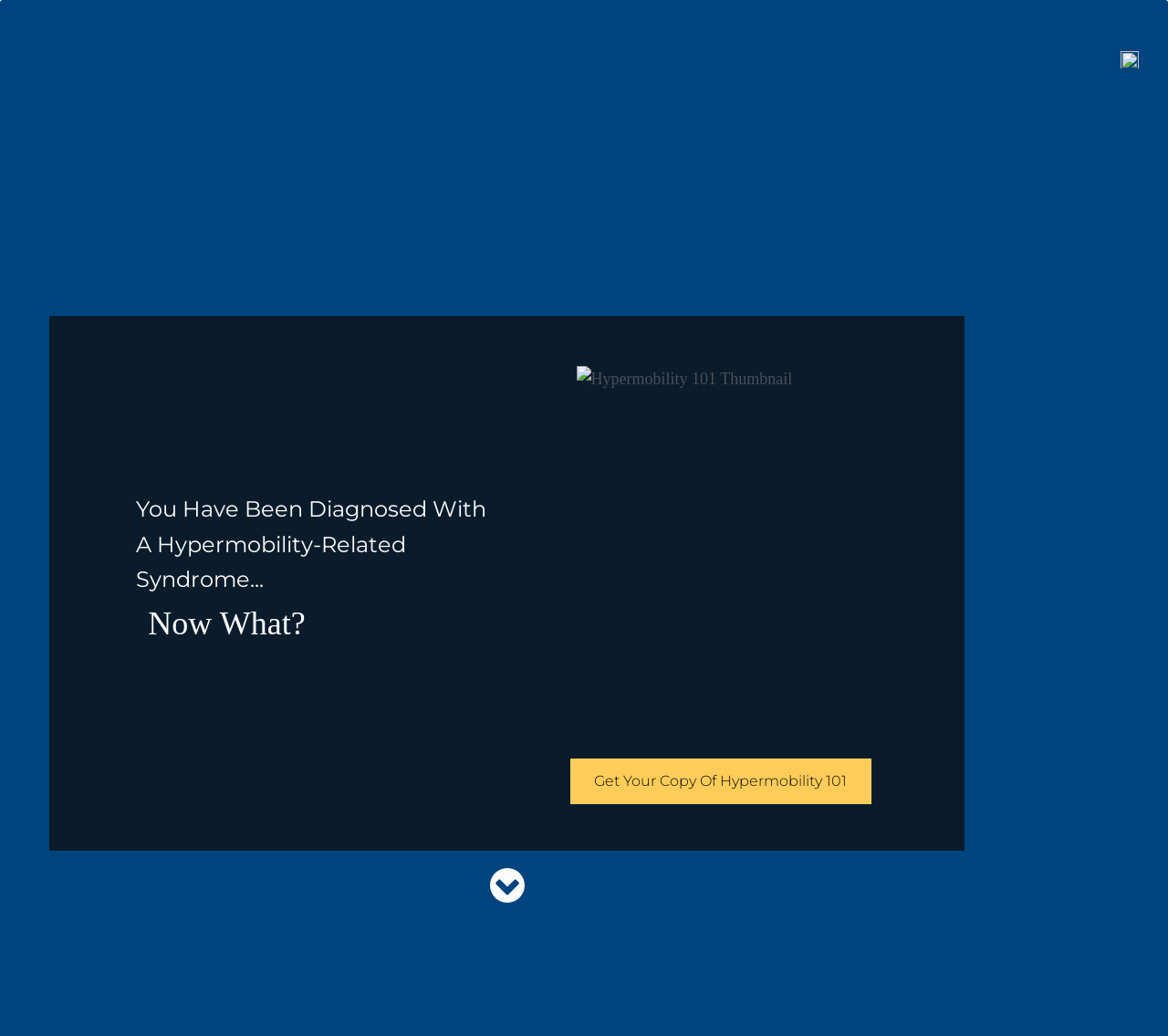Find the bounding box coordinates for the HTML element described in this sentence: "My Account". Provide the coordinates as four float numbers between 0 and 1, in the format [left, top, right, bottom].

[0.764, 0.043, 0.898, 0.09]